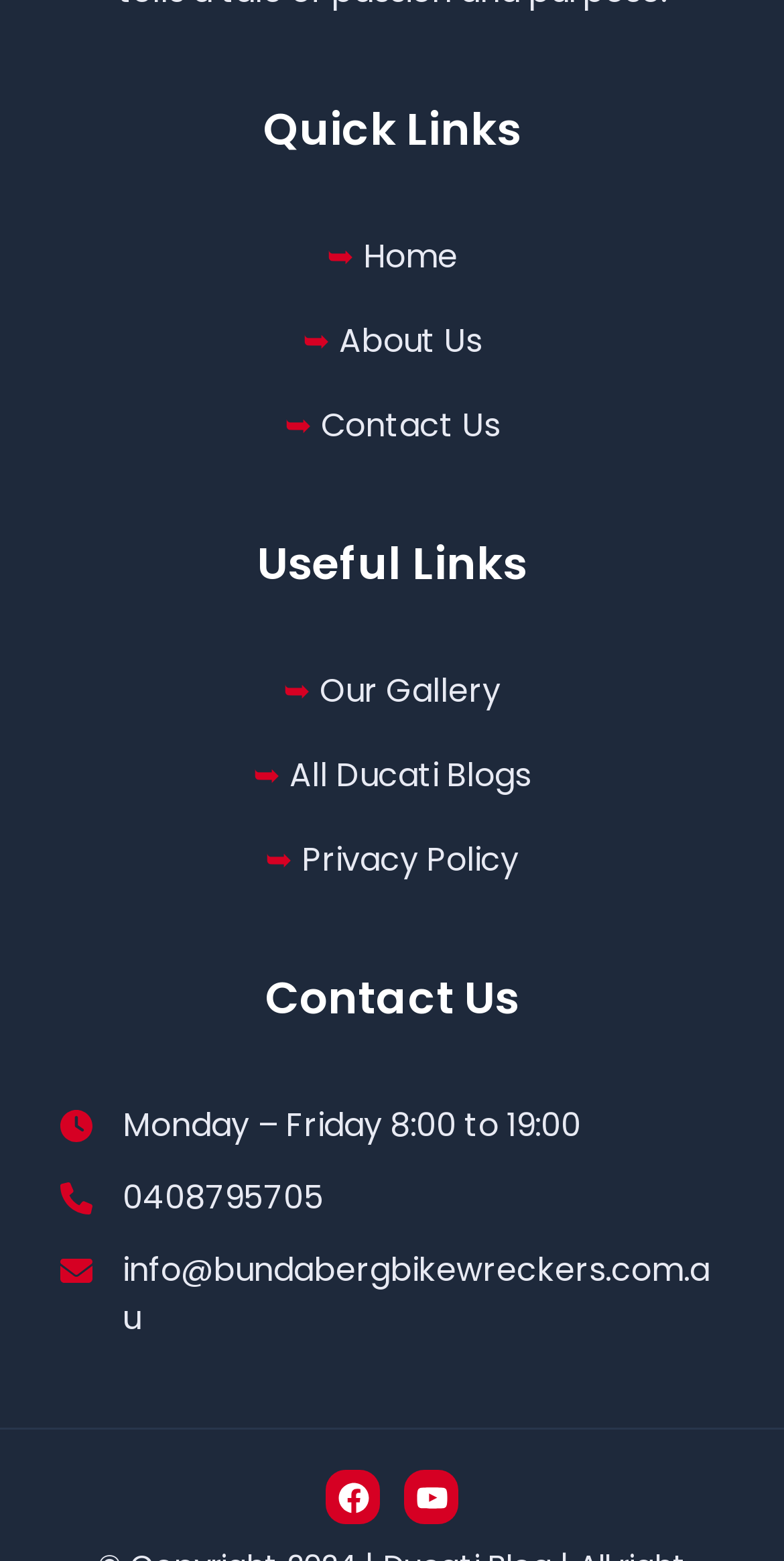Based on the element description Contact Us, identify the bounding box coordinates for the UI element. The coordinates should be in the format (top-left x, top-left y, bottom-right x, bottom-right y) and within the 0 to 1 range.

[0.409, 0.258, 0.637, 0.288]